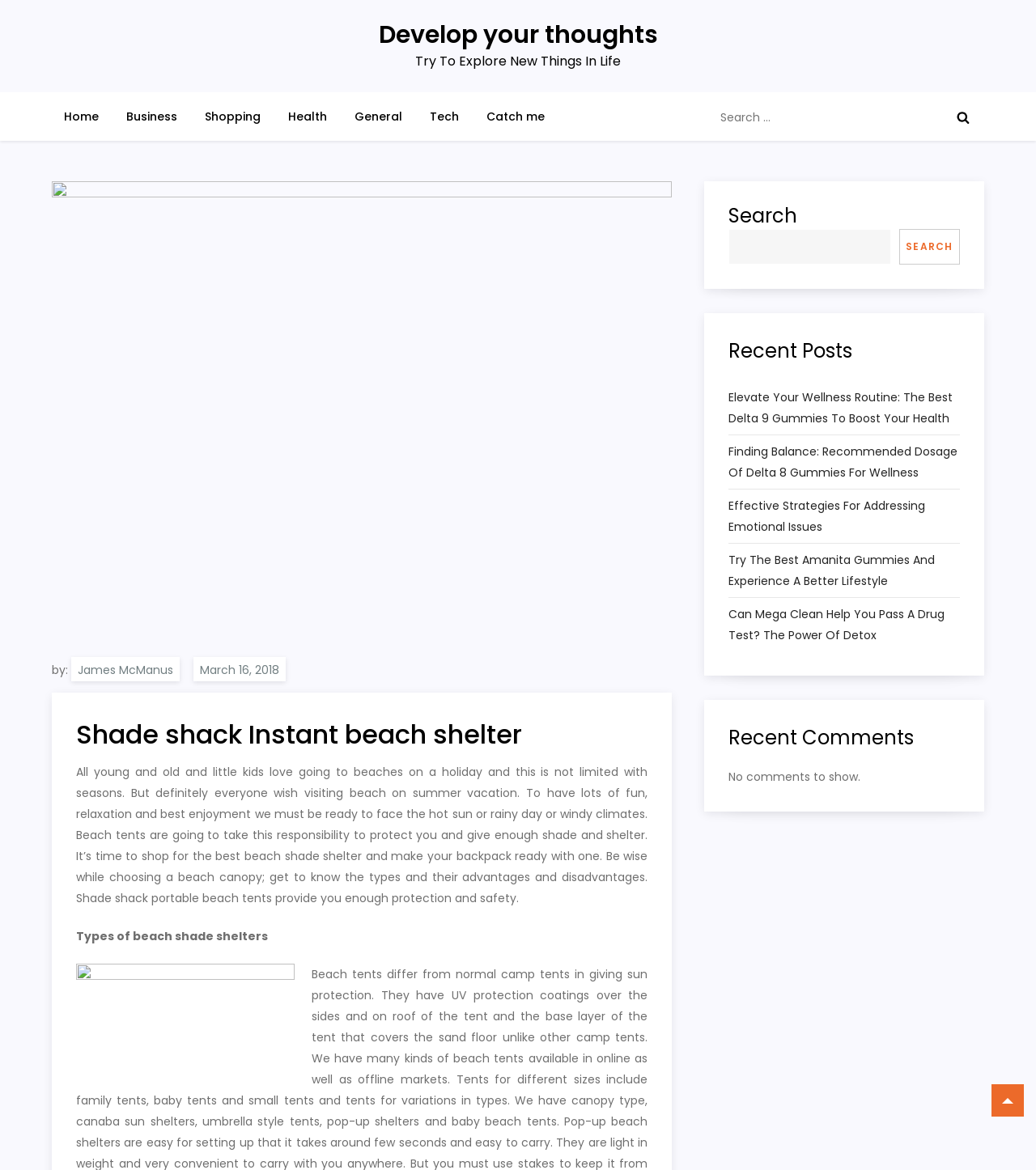Please provide a brief answer to the following inquiry using a single word or phrase:
What is the author of the article?

James McManus